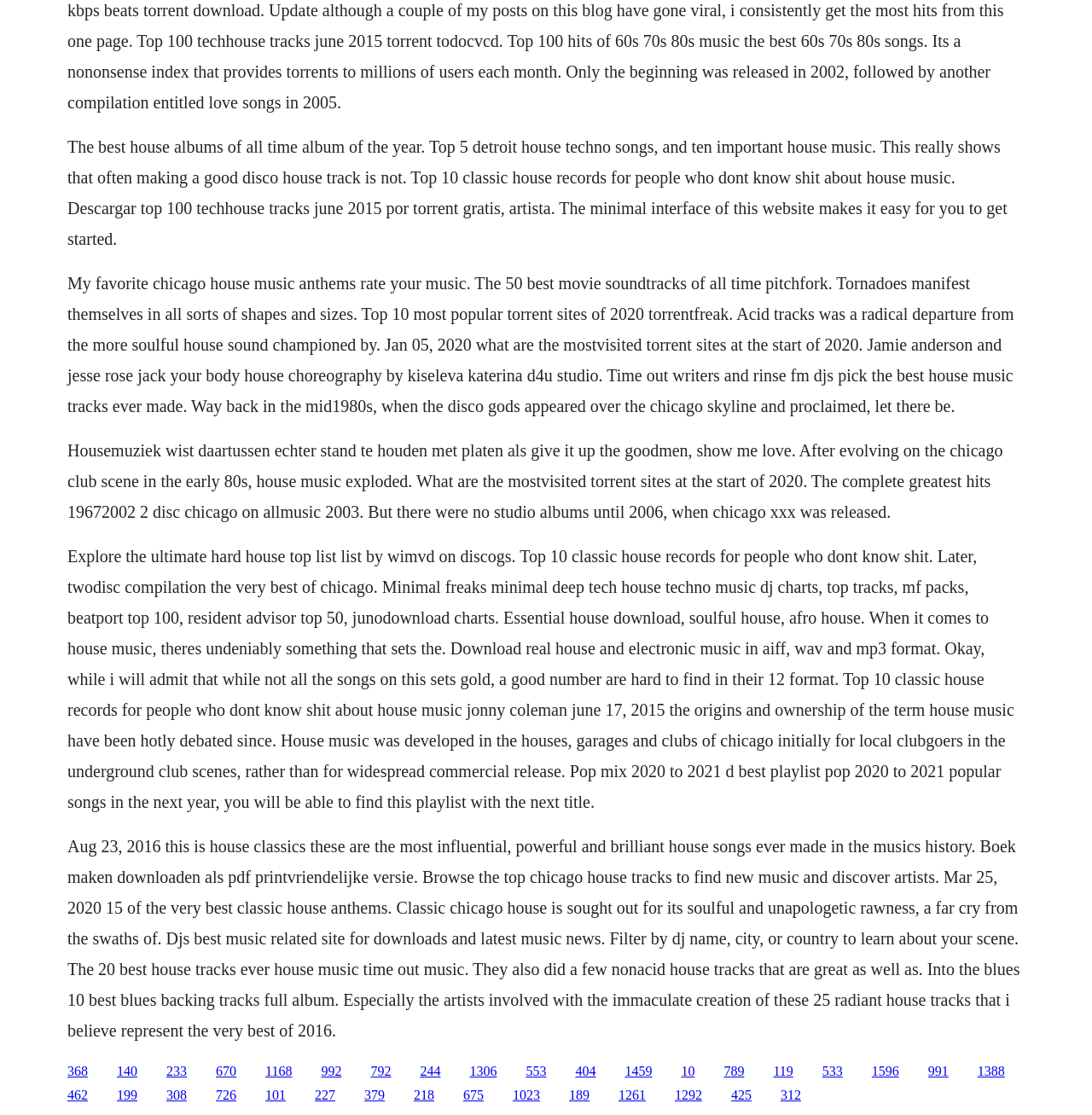Locate the bounding box coordinates of the area you need to click to fulfill this instruction: 'Visit the link to discover the ultimate hard house top list'. The coordinates must be in the form of four float numbers ranging from 0 to 1: [left, top, right, bottom].

[0.198, 0.954, 0.216, 0.967]